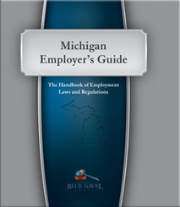Offer an in-depth caption that covers the entire scene depicted in the image.

The image showcases the cover of the "Michigan Employer's Guide," a comprehensive resource designed to inform employers about employment laws and regulations specific to Michigan. The cover features a sleek design with a prominent title in a bold font, framed by an elegant background that reflects the state's identity. Beneath the main title, the subtitle reads "The Handbook of Employment Laws and Regulations," indicating the guide's purpose as a detailed reference for navigating the complexities of employment legislation. This guide is particularly beneficial for employers seeking to ensure compliance with state laws and offers insights into various employment-related topics throughout Michigan.